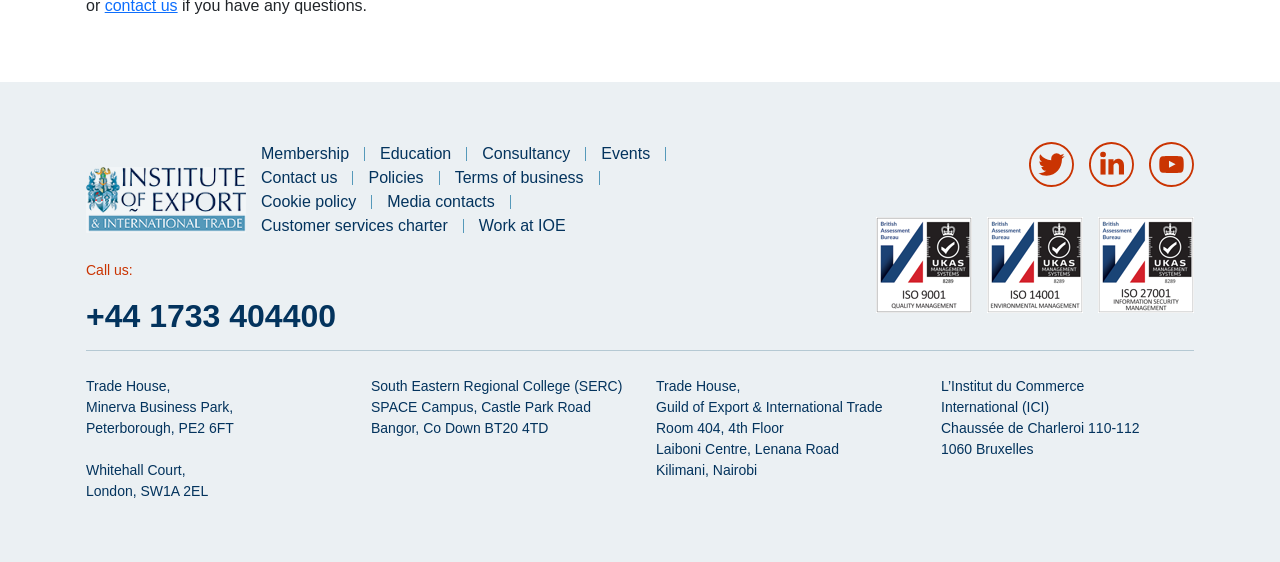Identify the bounding box coordinates of the specific part of the webpage to click to complete this instruction: "Visit Membership page".

[0.204, 0.252, 0.297, 0.295]